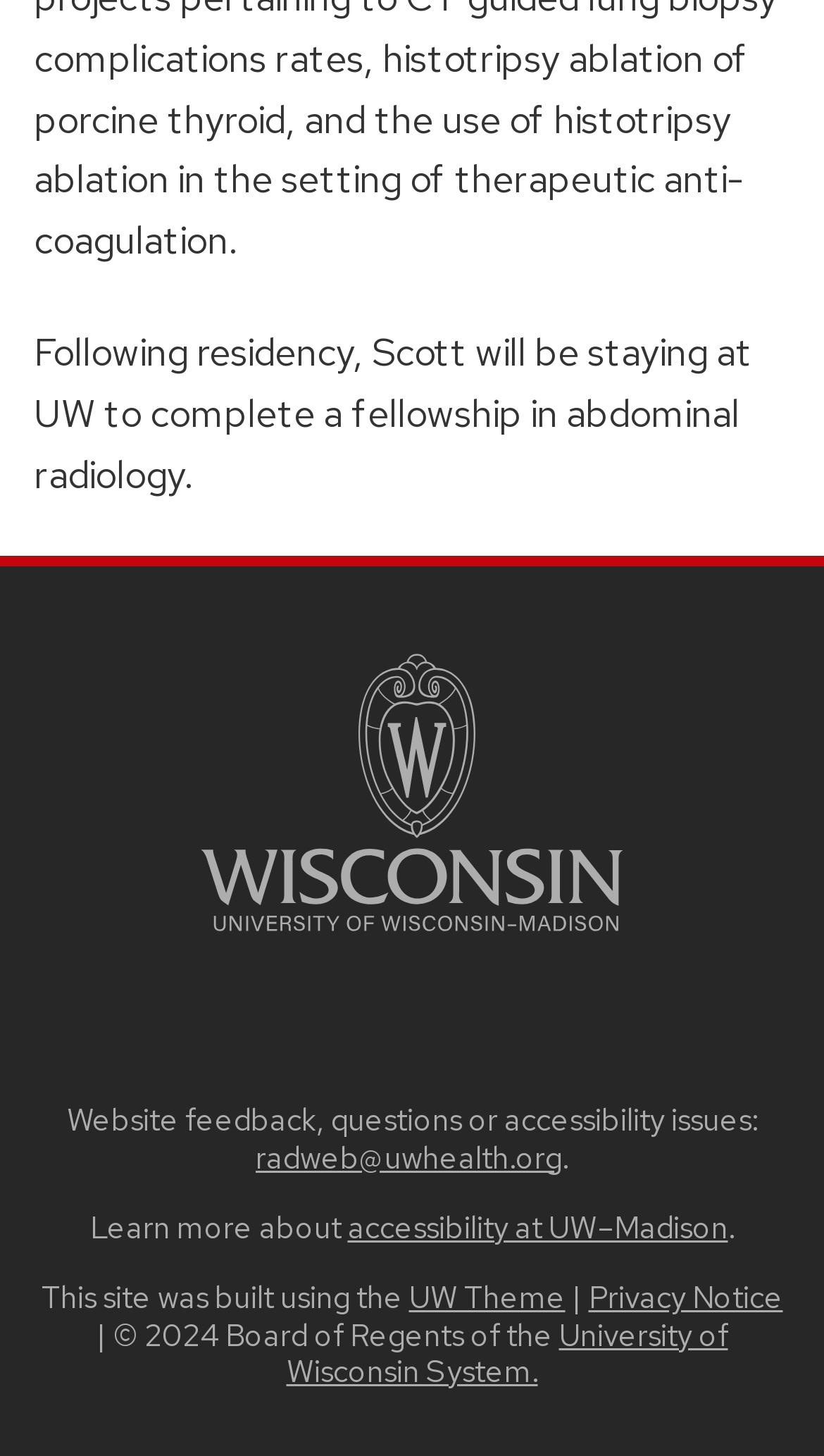What is Scott doing after residency?
Answer with a single word or short phrase according to what you see in the image.

Fellowship in abdominal radiology